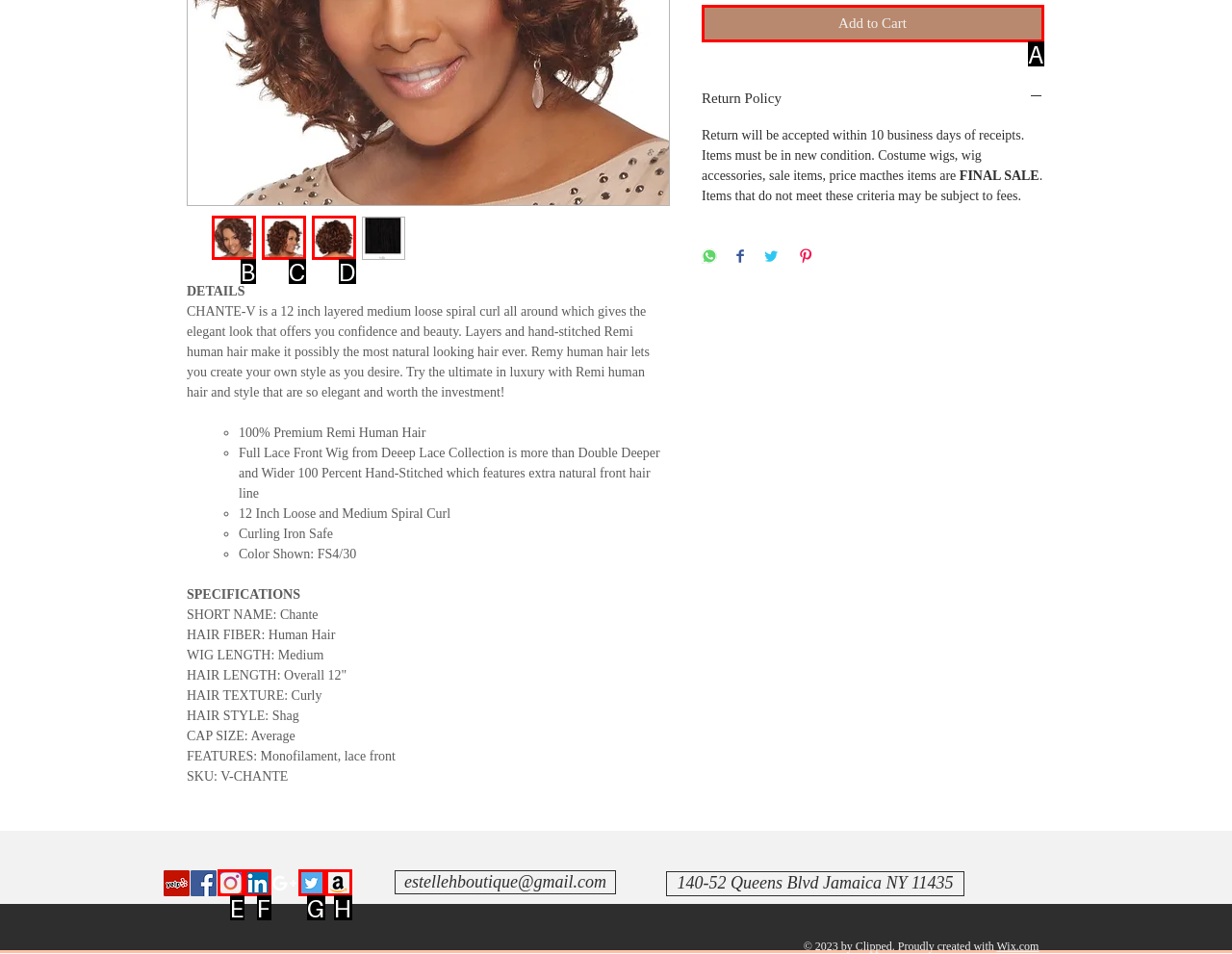Select the HTML element that fits the following description: alt="Thumbnail: CHANTE"
Provide the letter of the matching option.

C